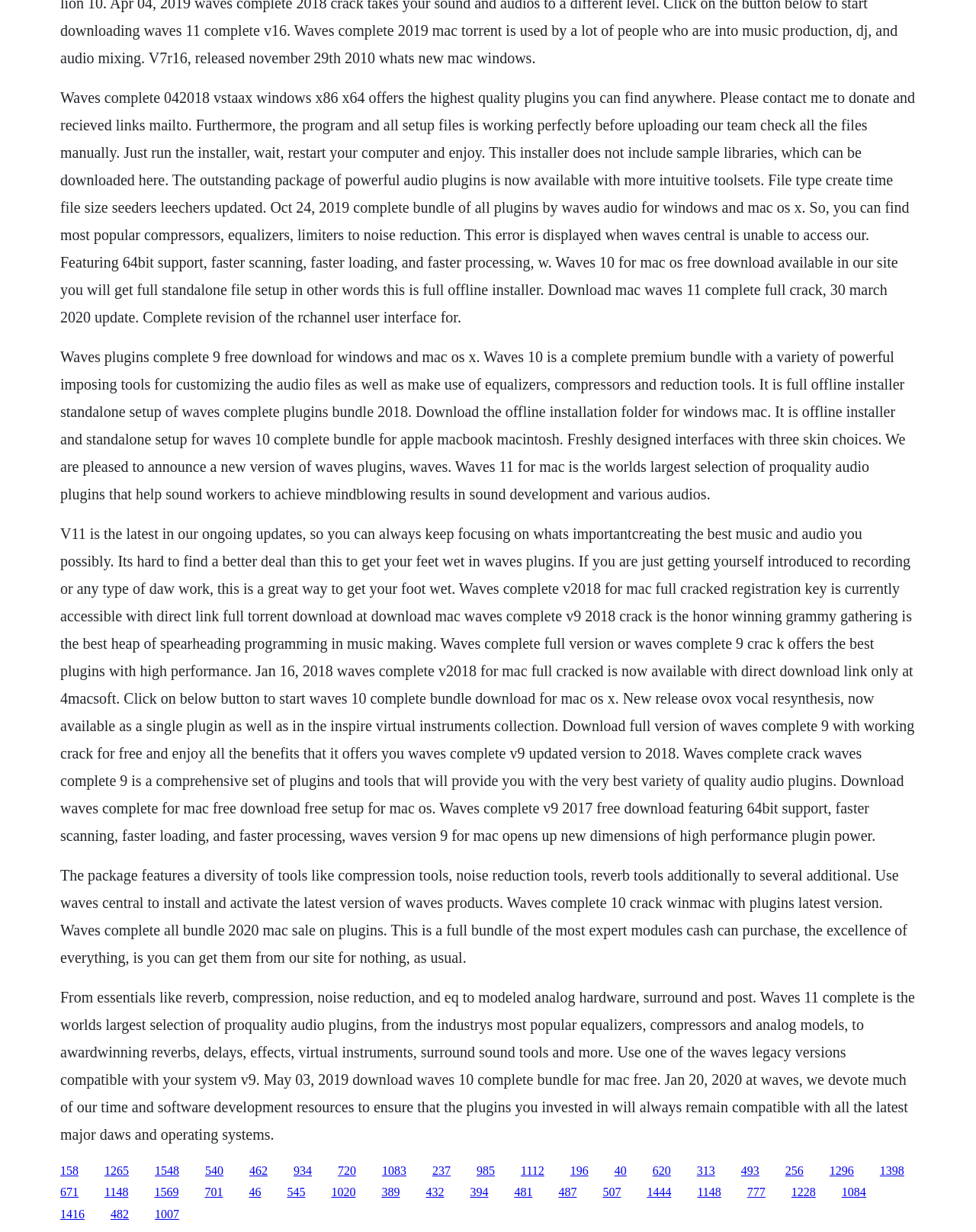Extract the bounding box coordinates of the UI element described by: "1148". The coordinates should include four float numbers ranging from 0 to 1, e.g., [left, top, right, bottom].

[0.714, 0.962, 0.739, 0.973]